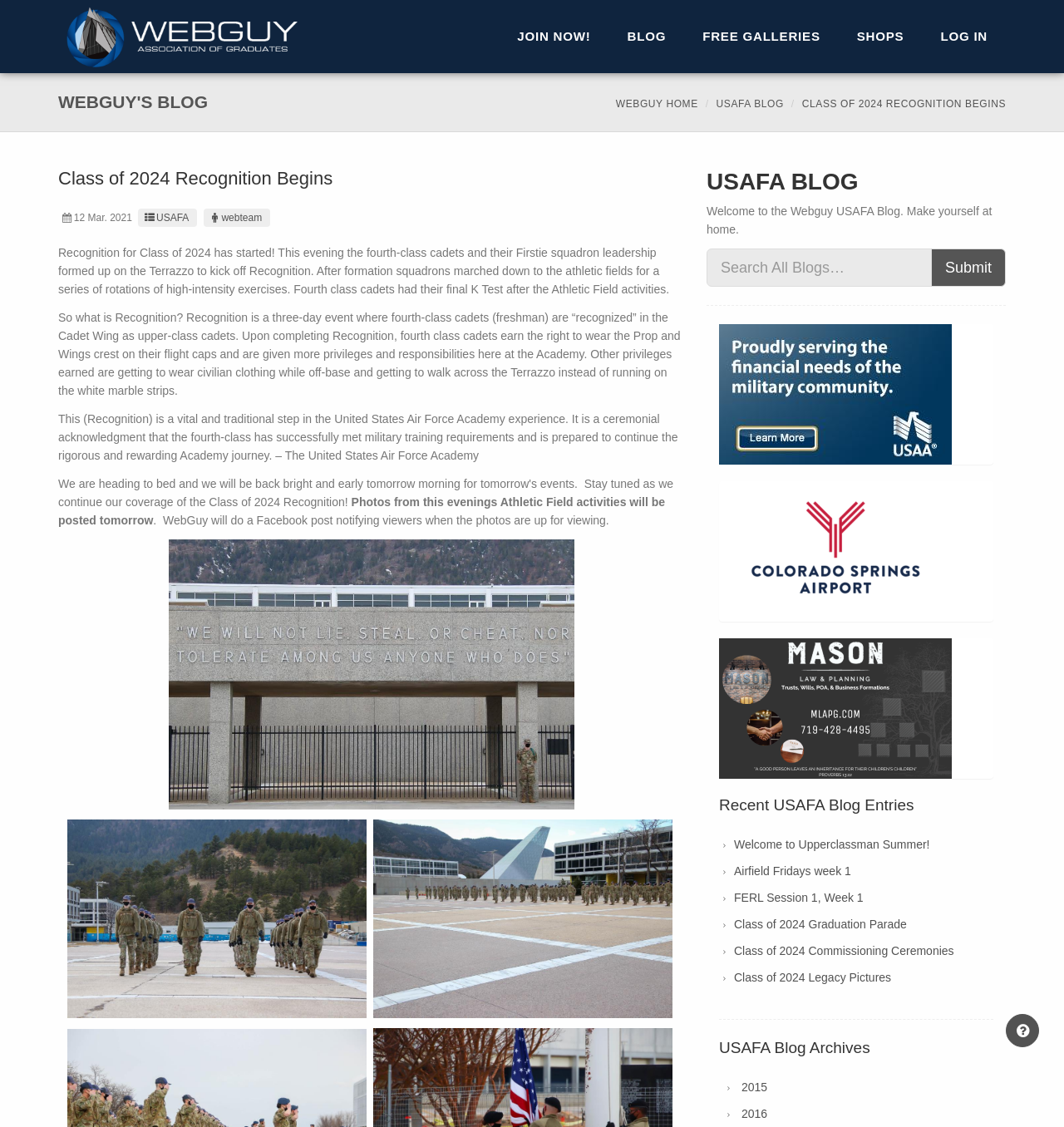Please give the bounding box coordinates of the area that should be clicked to fulfill the following instruction: "View USAFA BLOG". The coordinates should be in the format of four float numbers from 0 to 1, i.e., [left, top, right, bottom].

[0.579, 0.087, 0.656, 0.097]